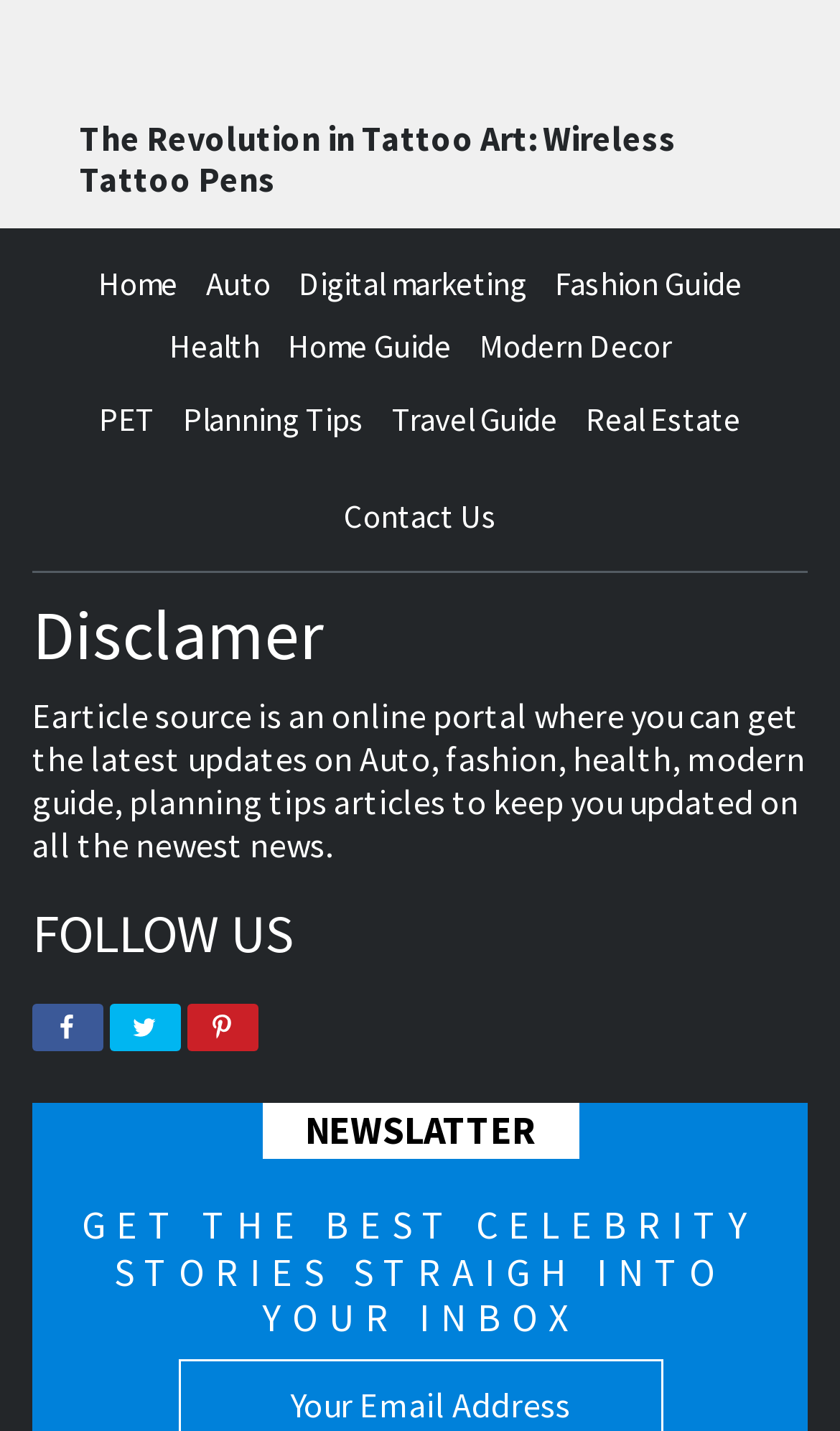Respond to the question below with a single word or phrase:
How many categories are listed in the top navigation menu?

7